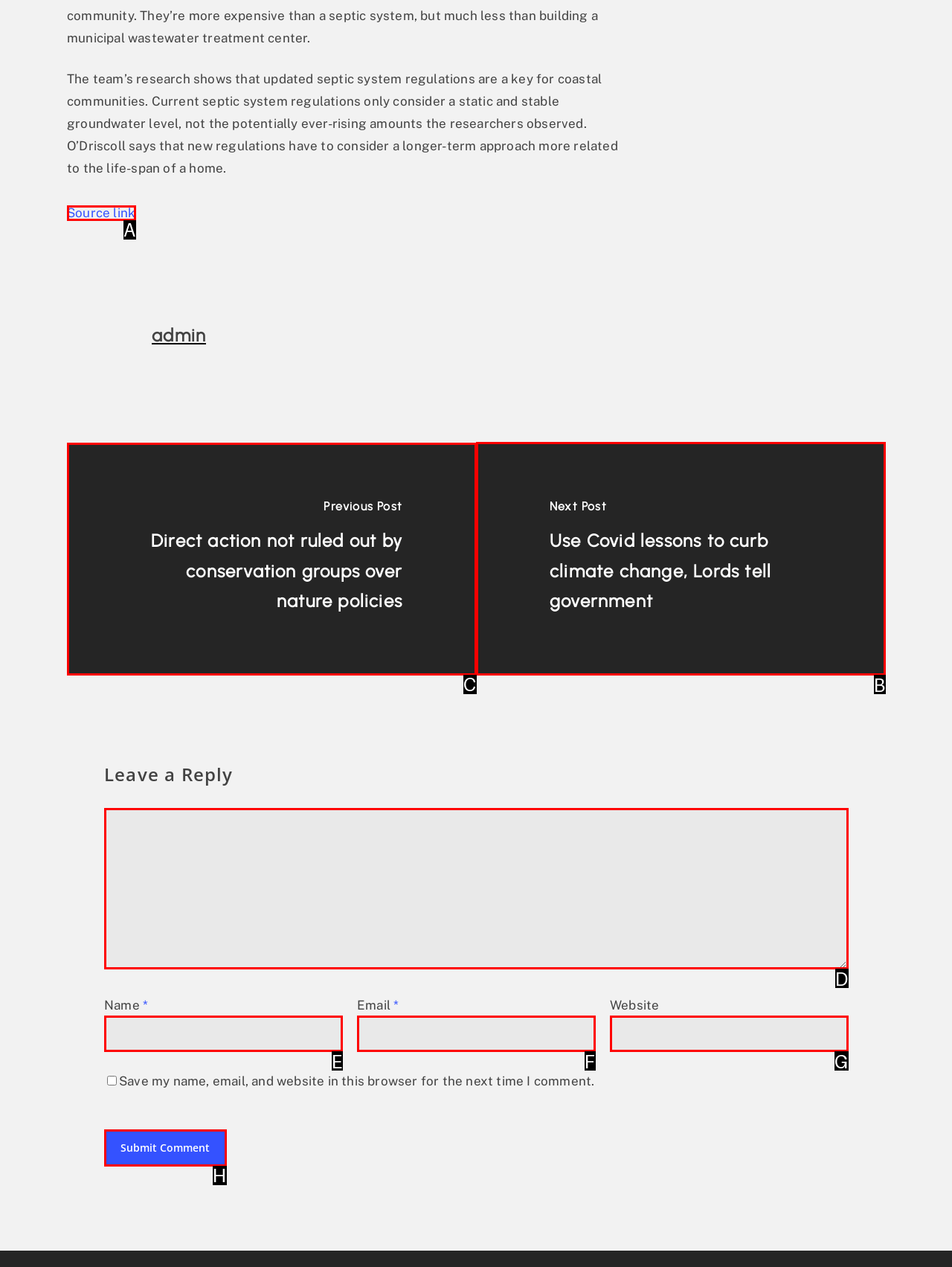Which HTML element should be clicked to complete the following task: Click the link to view the next post?
Answer with the letter corresponding to the correct choice.

B